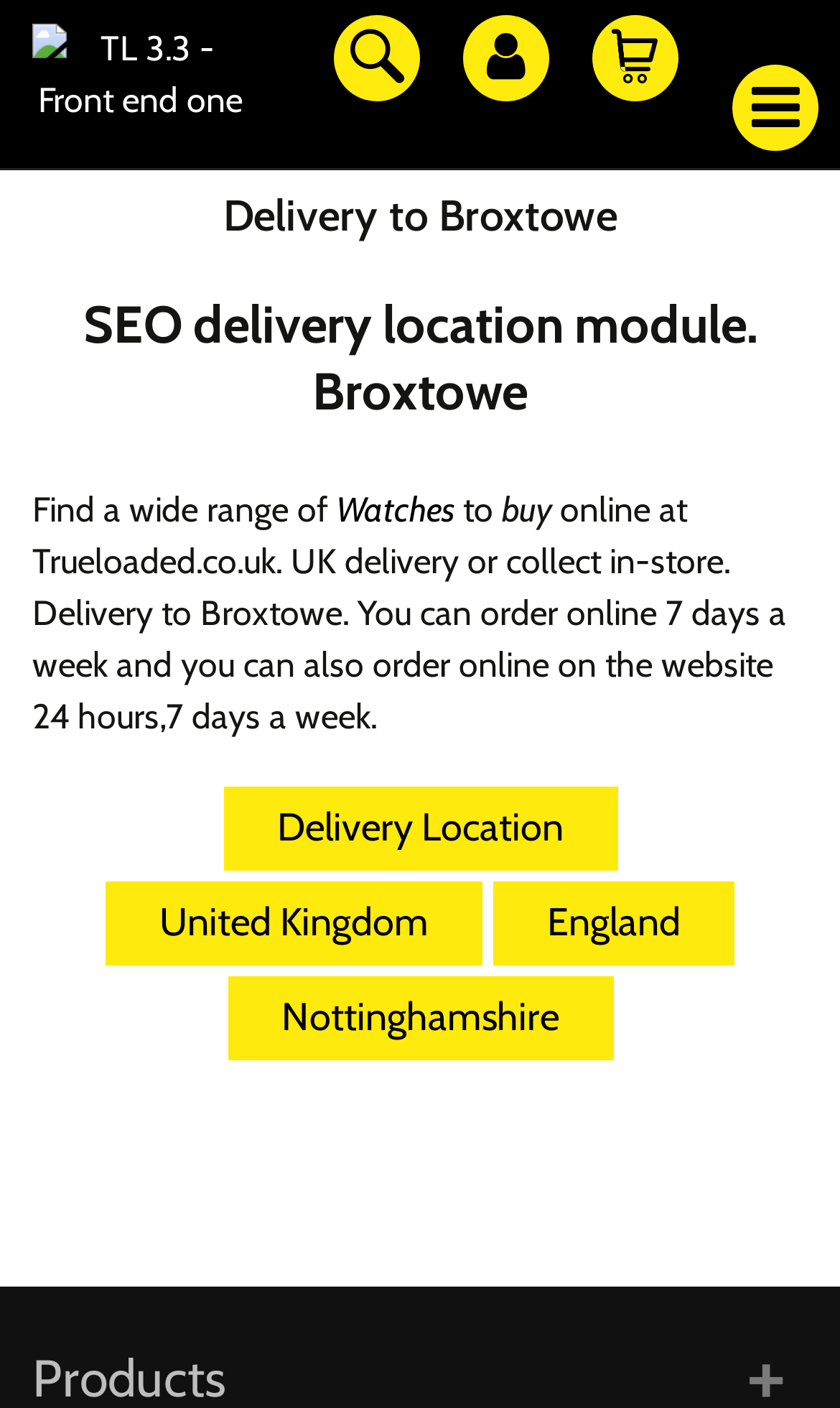Please determine the bounding box of the UI element that matches this description: Delivery Location. The coordinates should be given as (top-left x, top-left y, bottom-right x, bottom-right y), with all values between 0 and 1.

[0.265, 0.559, 0.735, 0.619]